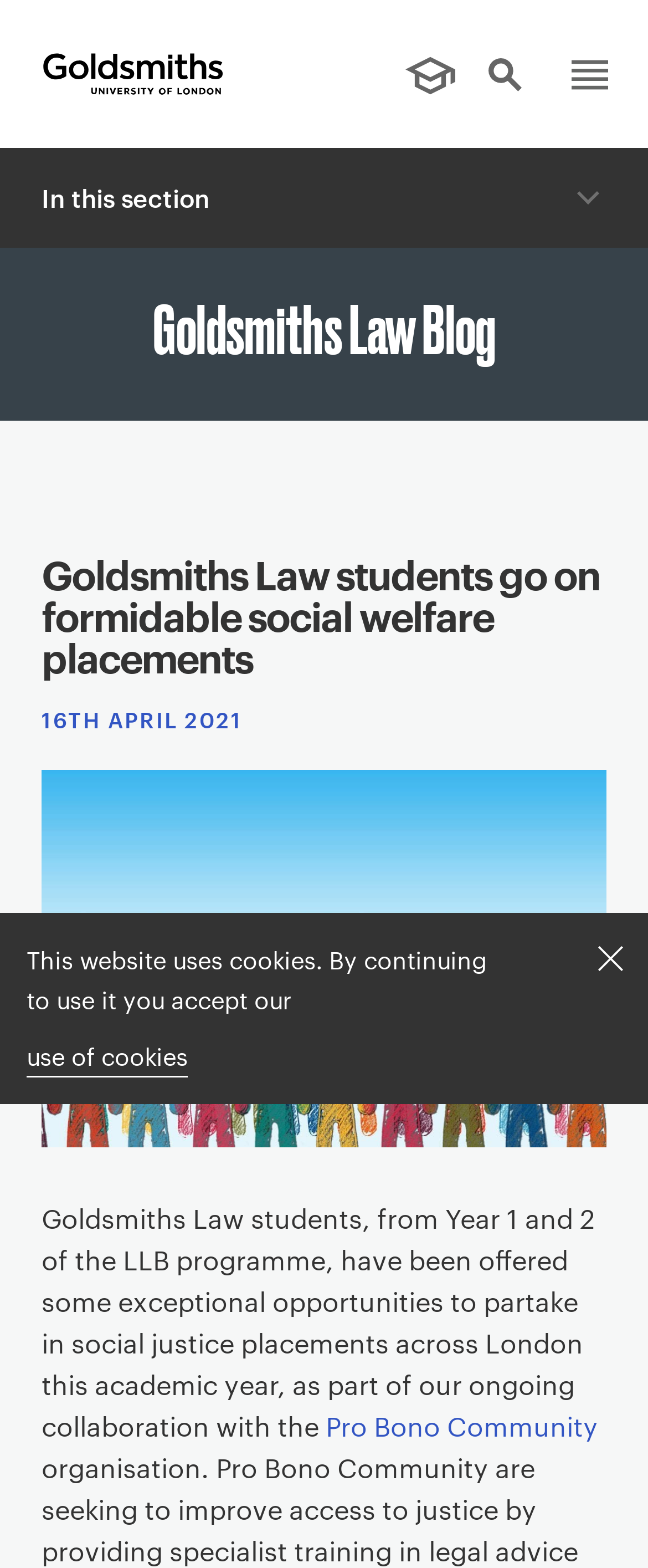Locate the bounding box coordinates of the clickable area to execute the instruction: "Click the 4TU.ResearchData logo". Provide the coordinates as four float numbers between 0 and 1, represented as [left, top, right, bottom].

None